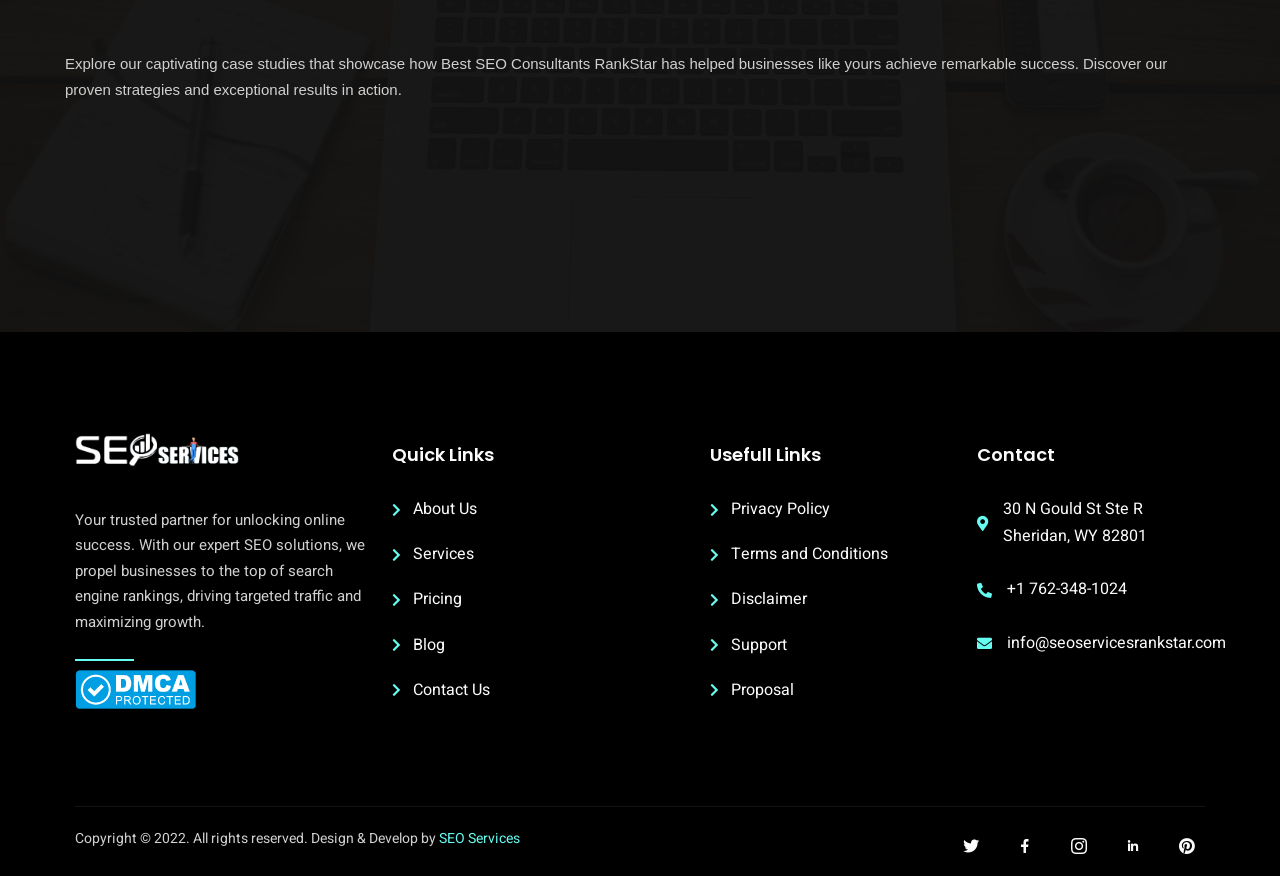What is the name of the company that designed and developed the website?
Using the image, provide a detailed and thorough answer to the question.

I found the name of the company that designed and developed the website by looking at the link element with the text 'SEO Services' which is located at the bottom of the page, in the 'Copyright' section.